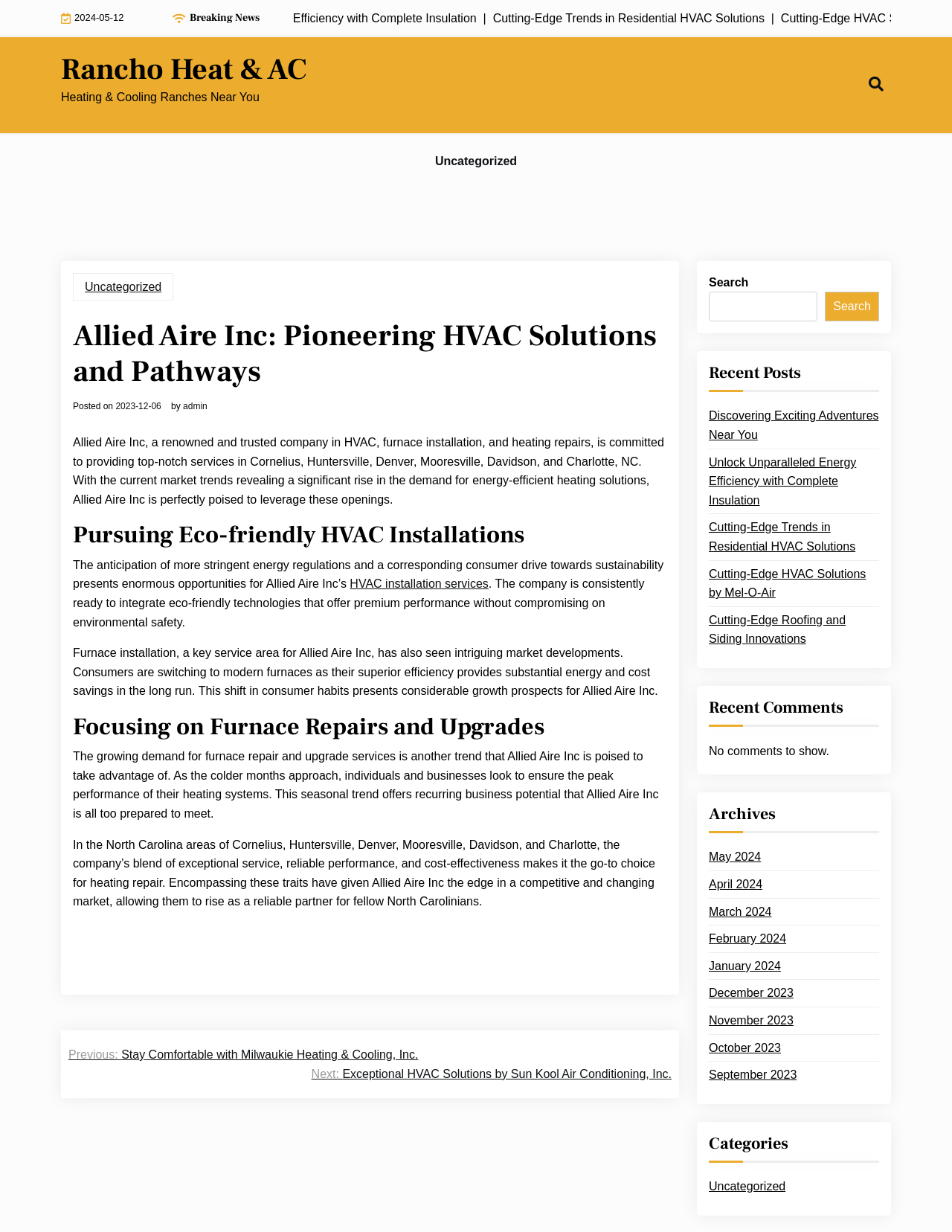What areas does Allied Aire Inc provide services to?
Please provide a single word or phrase as your answer based on the screenshot.

Cornelius, Huntersville, Denver, Mooresville, Davidson, and Charlotte, NC